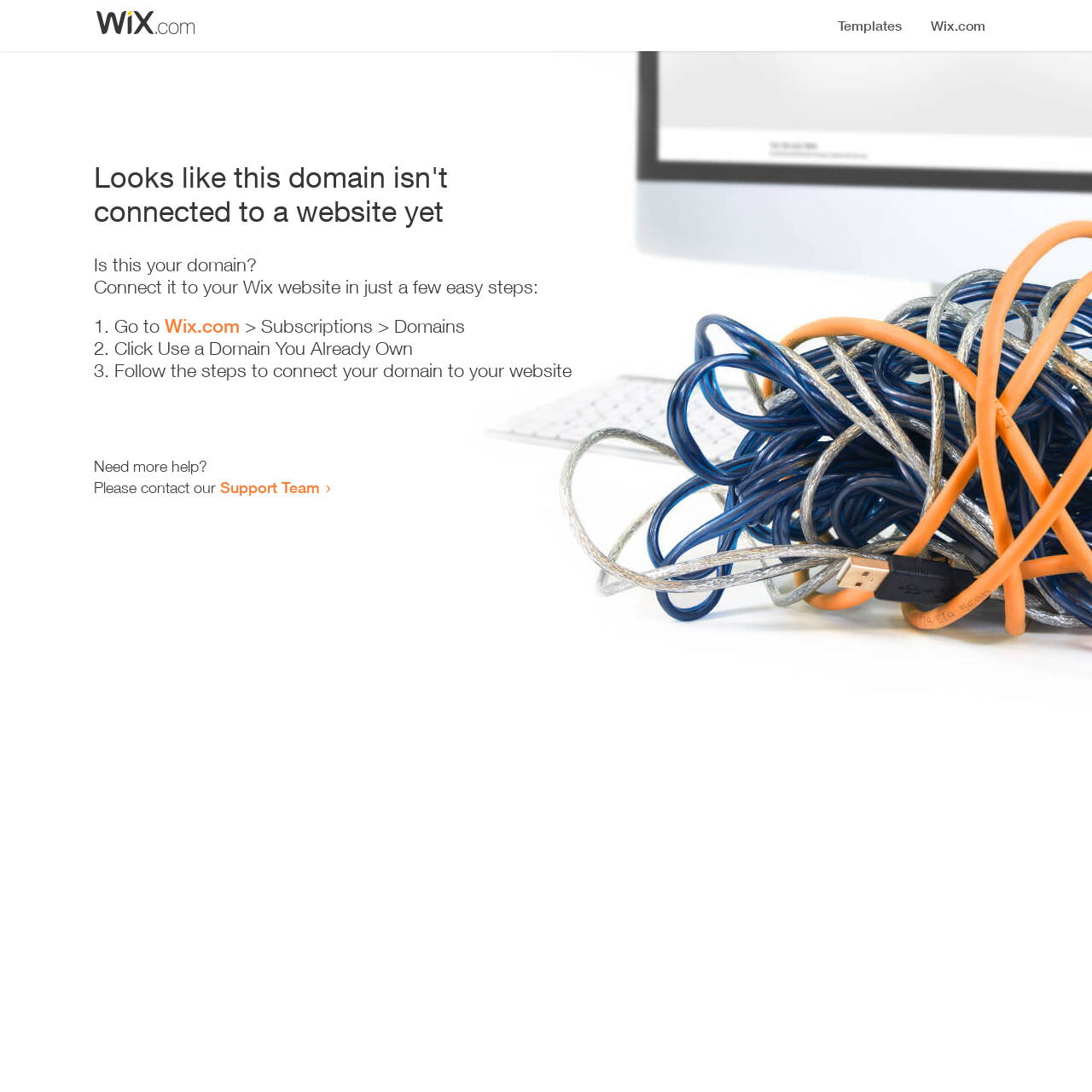Use a single word or phrase to answer the question: 
Who can I contact for more help?

Support Team